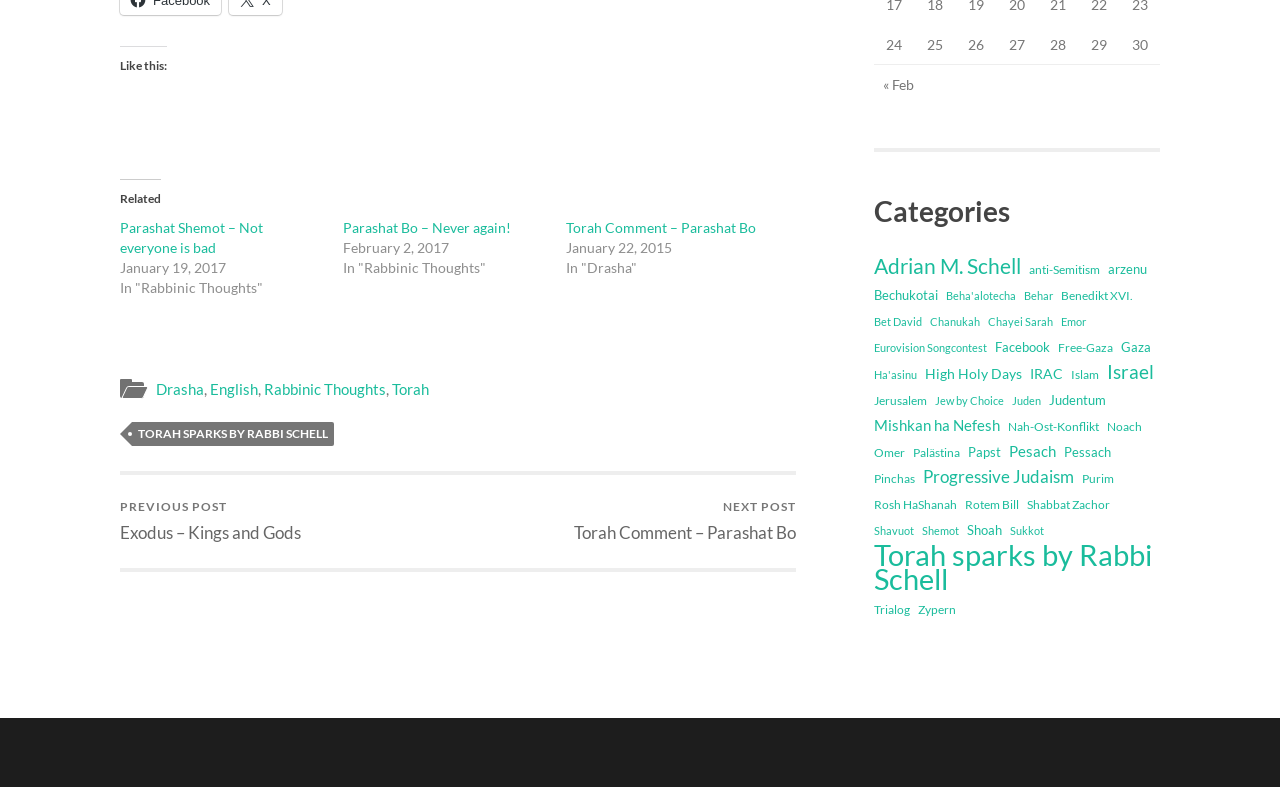Please indicate the bounding box coordinates for the clickable area to complete the following task: "Read the 'Torah Comment – Parashat Bo' post". The coordinates should be specified as four float numbers between 0 and 1, i.e., [left, top, right, bottom].

[0.442, 0.279, 0.591, 0.3]